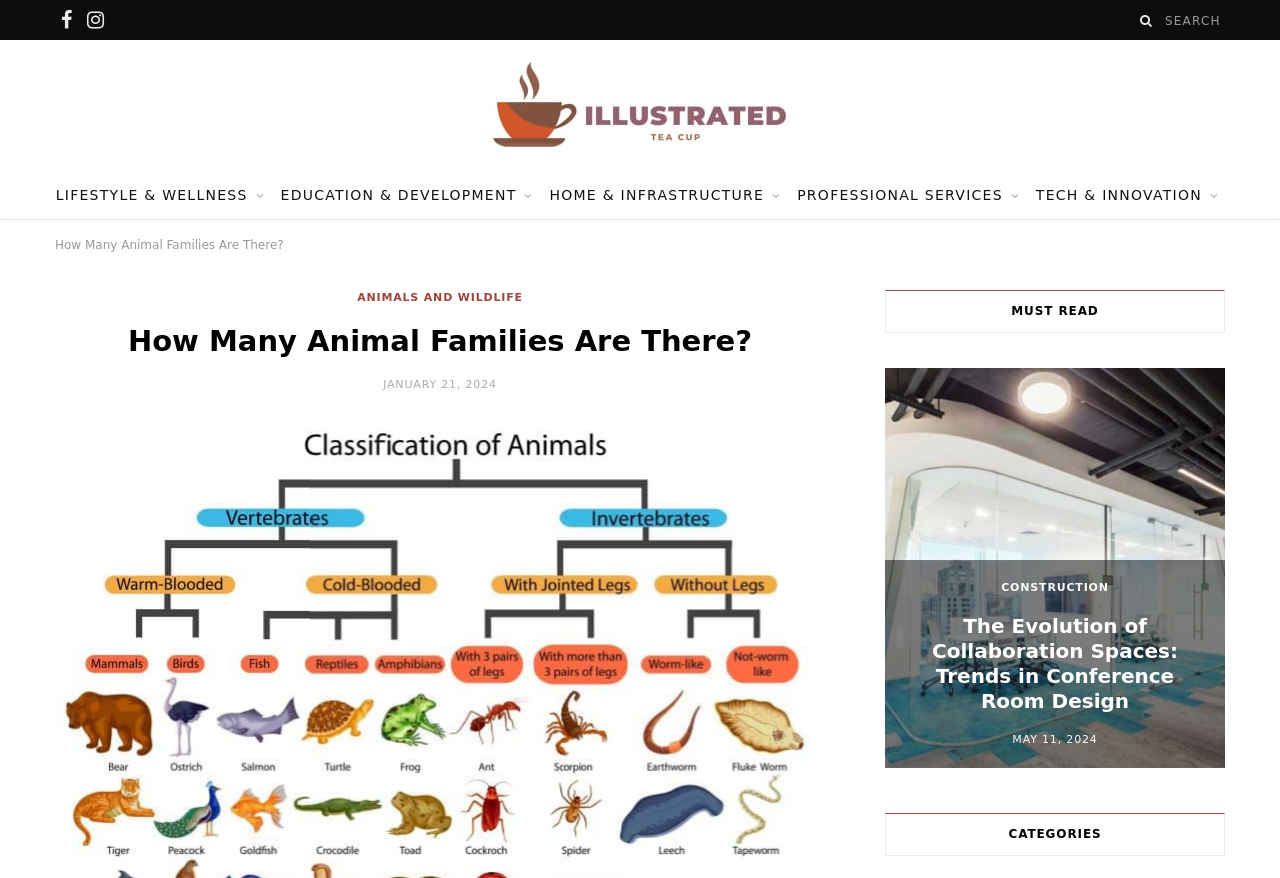Please answer the following question using a single word or phrase: 
How many categories are listed?

5